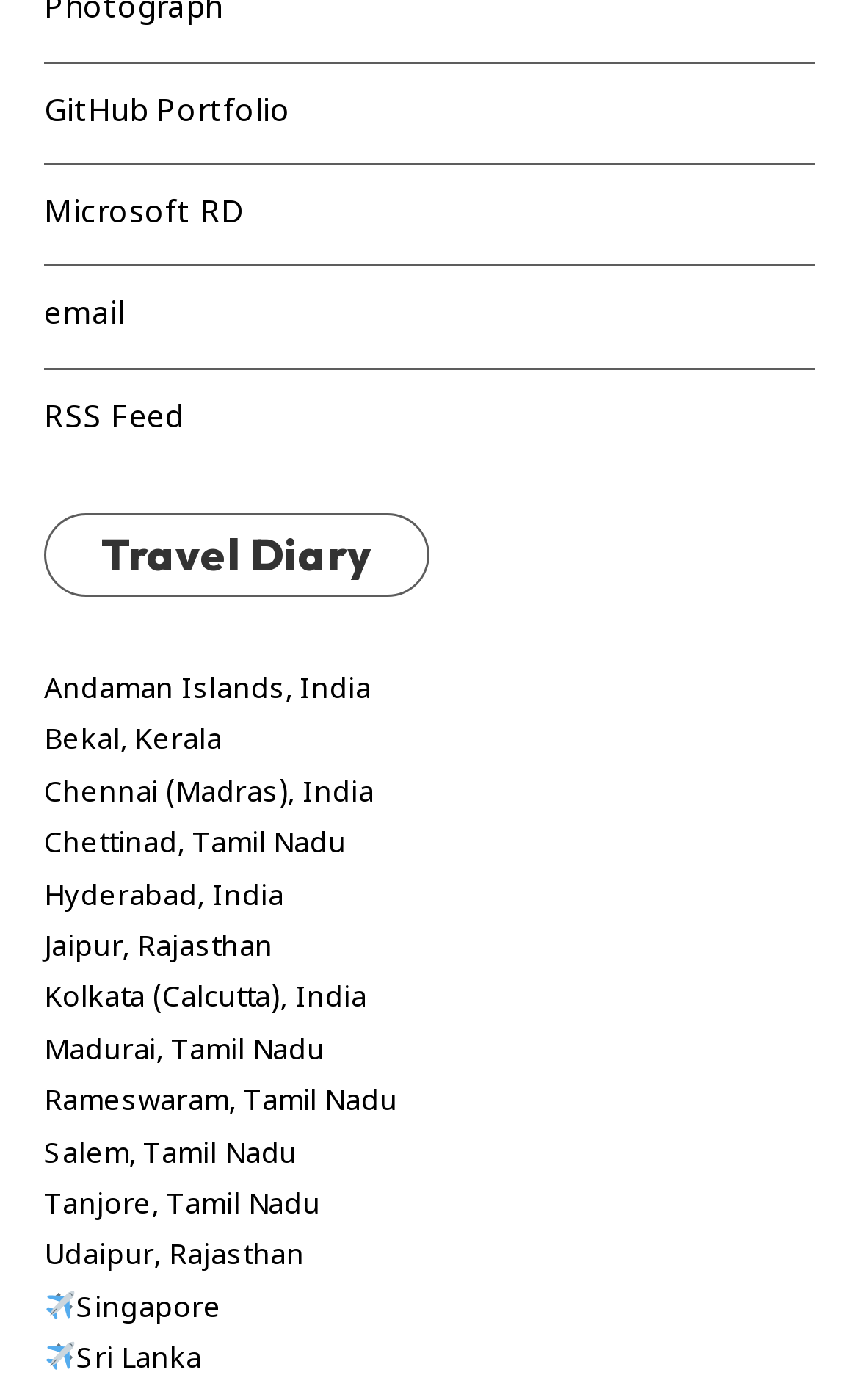Given the element description, predict the bounding box coordinates in the format (top-left x, top-left y, bottom-right x, bottom-right y). Make sure all values are between 0 and 1. Here is the element description: GitHub Portfolio

[0.051, 0.061, 0.338, 0.1]